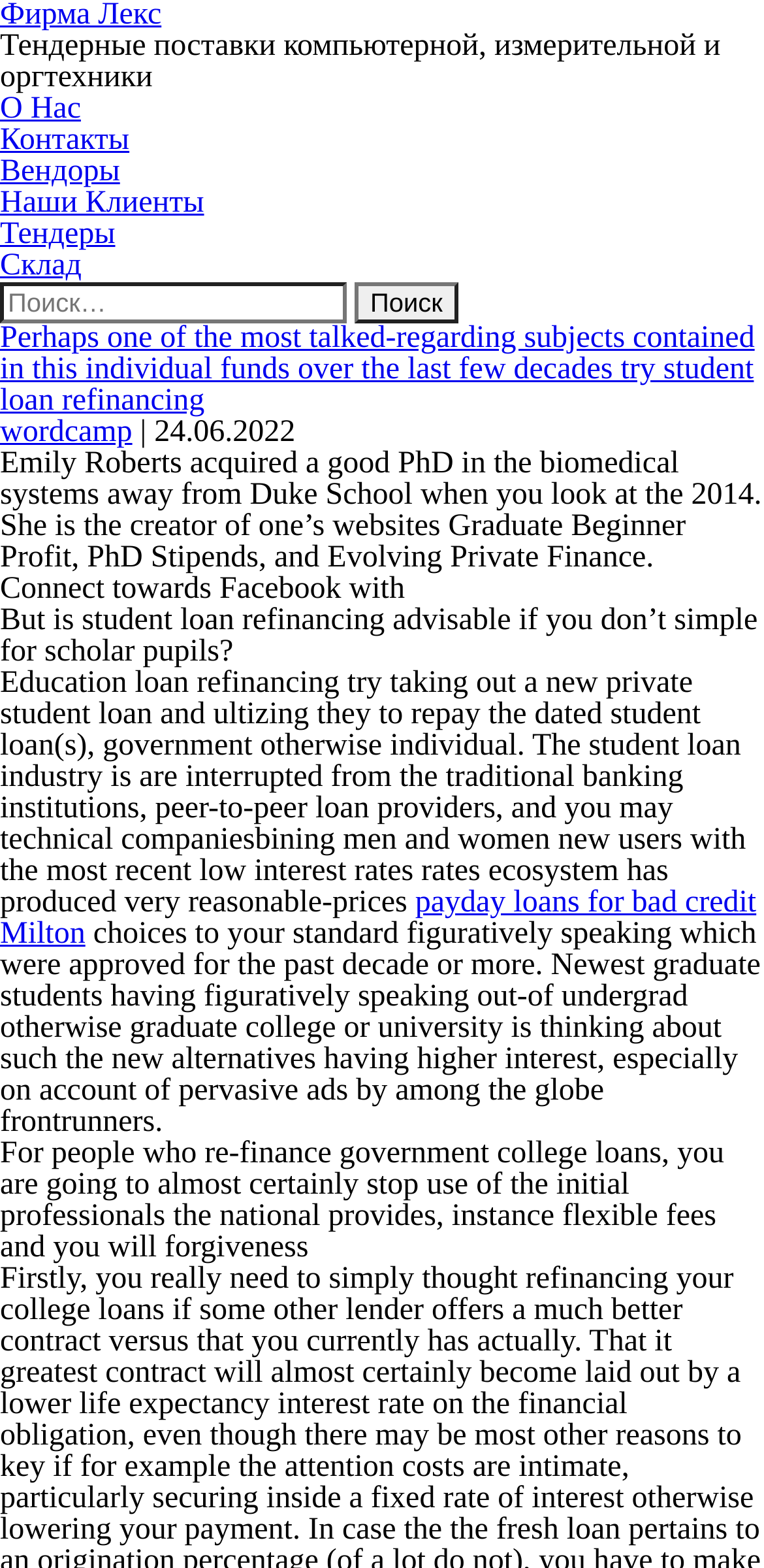What is the website about?
Using the image as a reference, answer with just one word or a short phrase.

Student loan refinancing